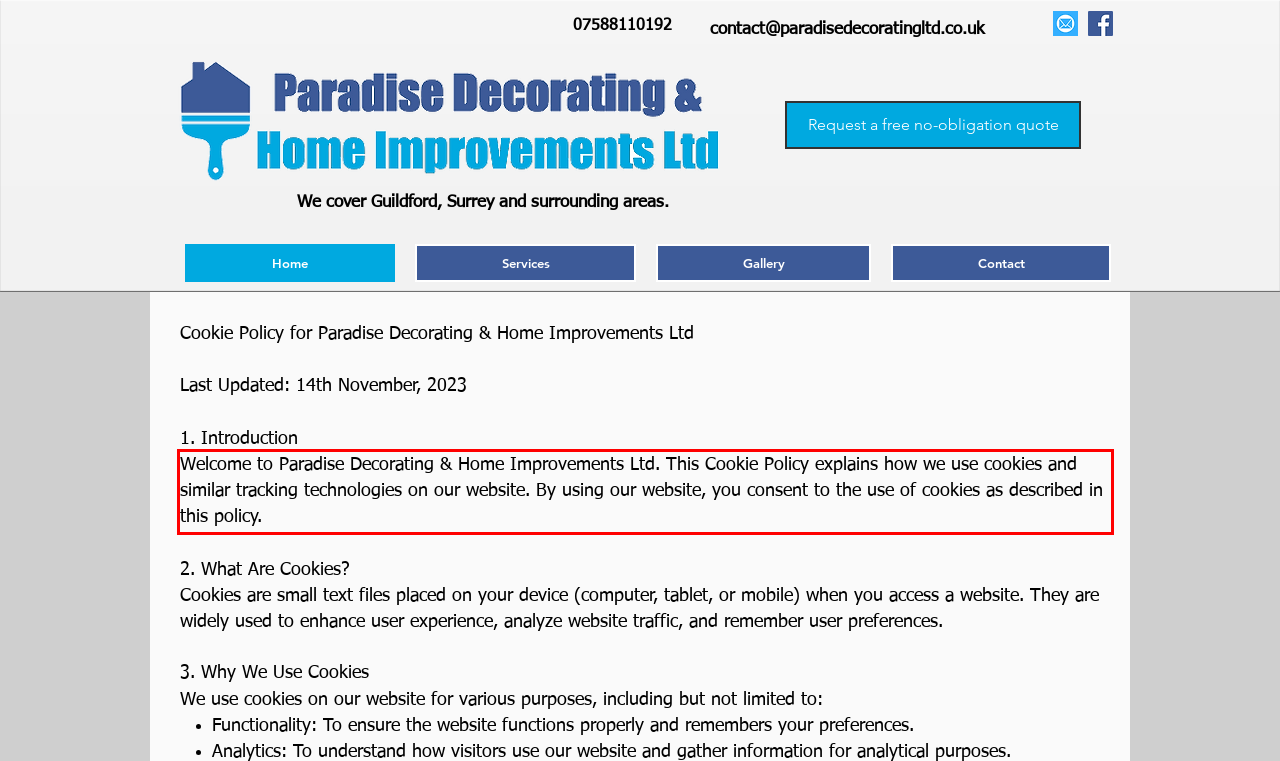Analyze the screenshot of a webpage where a red rectangle is bounding a UI element. Extract and generate the text content within this red bounding box.

Welcome to Paradise Decorating & Home Improvements Ltd. This Cookie Policy explains how we use cookies and similar tracking technologies on our website. By using our website, you consent to the use of cookies as described in this policy.